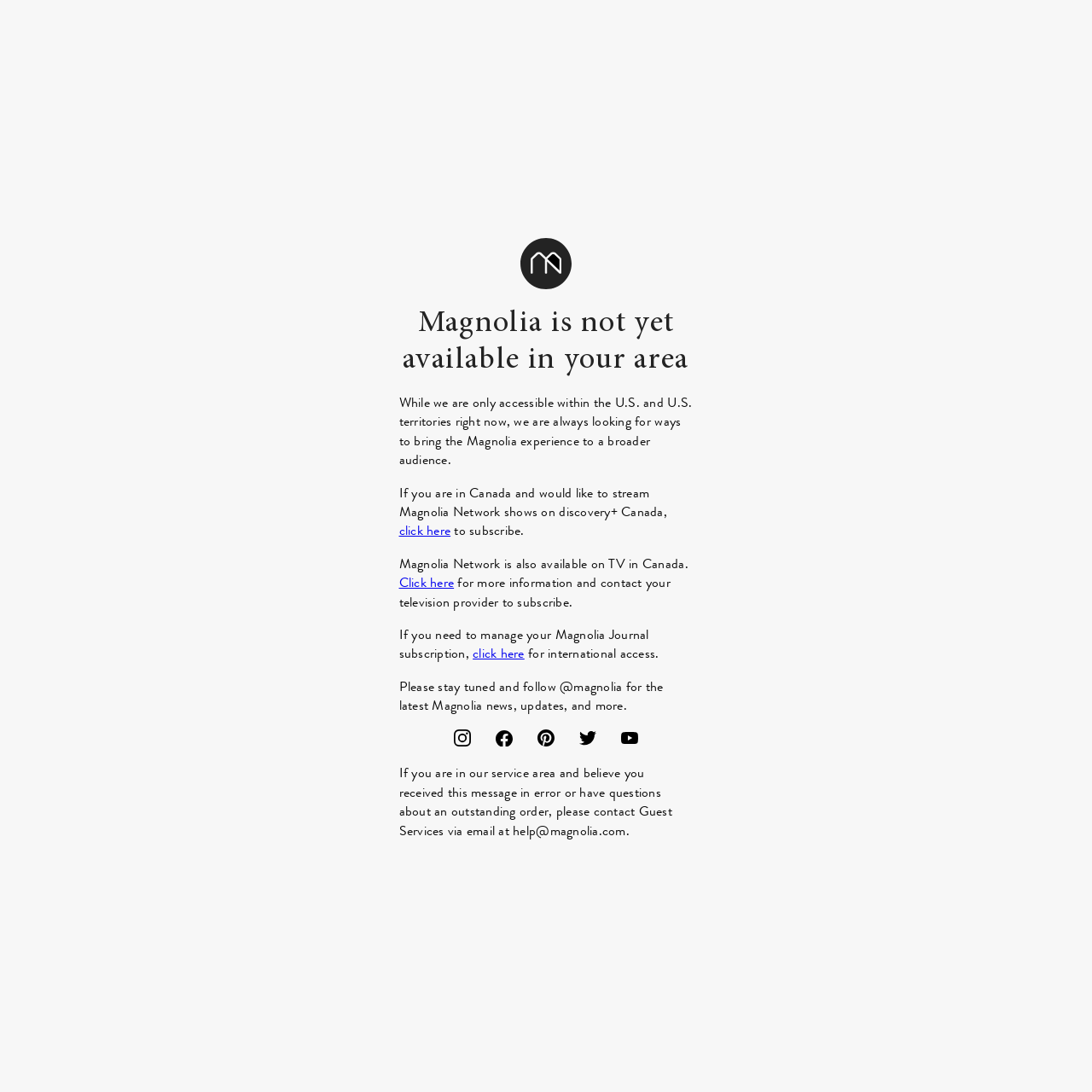Please identify the bounding box coordinates of the element I should click to complete this instruction: 'click the 'Click here' link for more information'. The coordinates should be given as four float numbers between 0 and 1, like this: [left, top, right, bottom].

[0.365, 0.524, 0.416, 0.542]